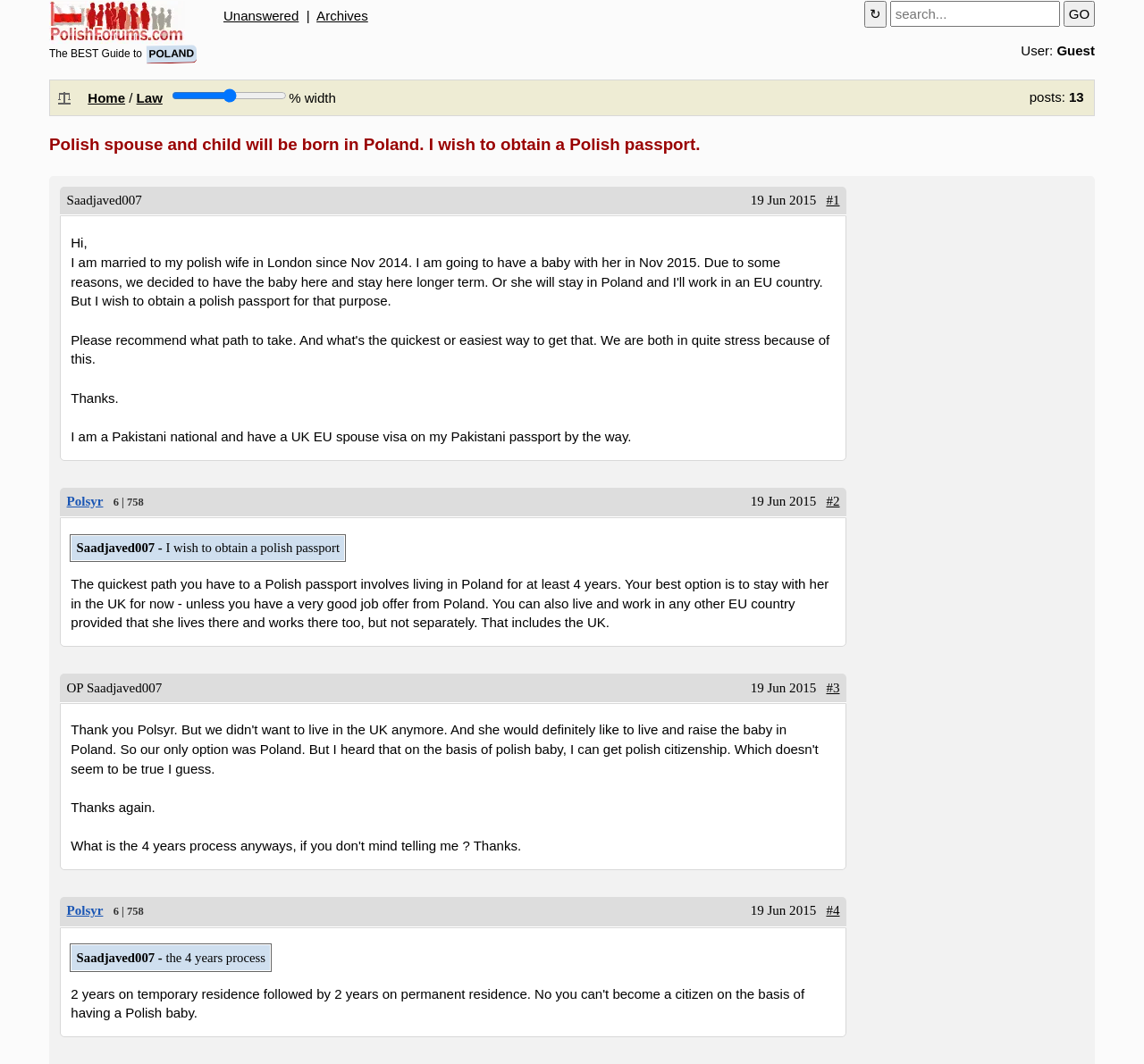Based on the image, please elaborate on the answer to the following question:
What is the username of the person who started the conversation?

I found the username by looking at the first article section, where it says 'Saadjaved007' next to the date '19 Jun 2015'.